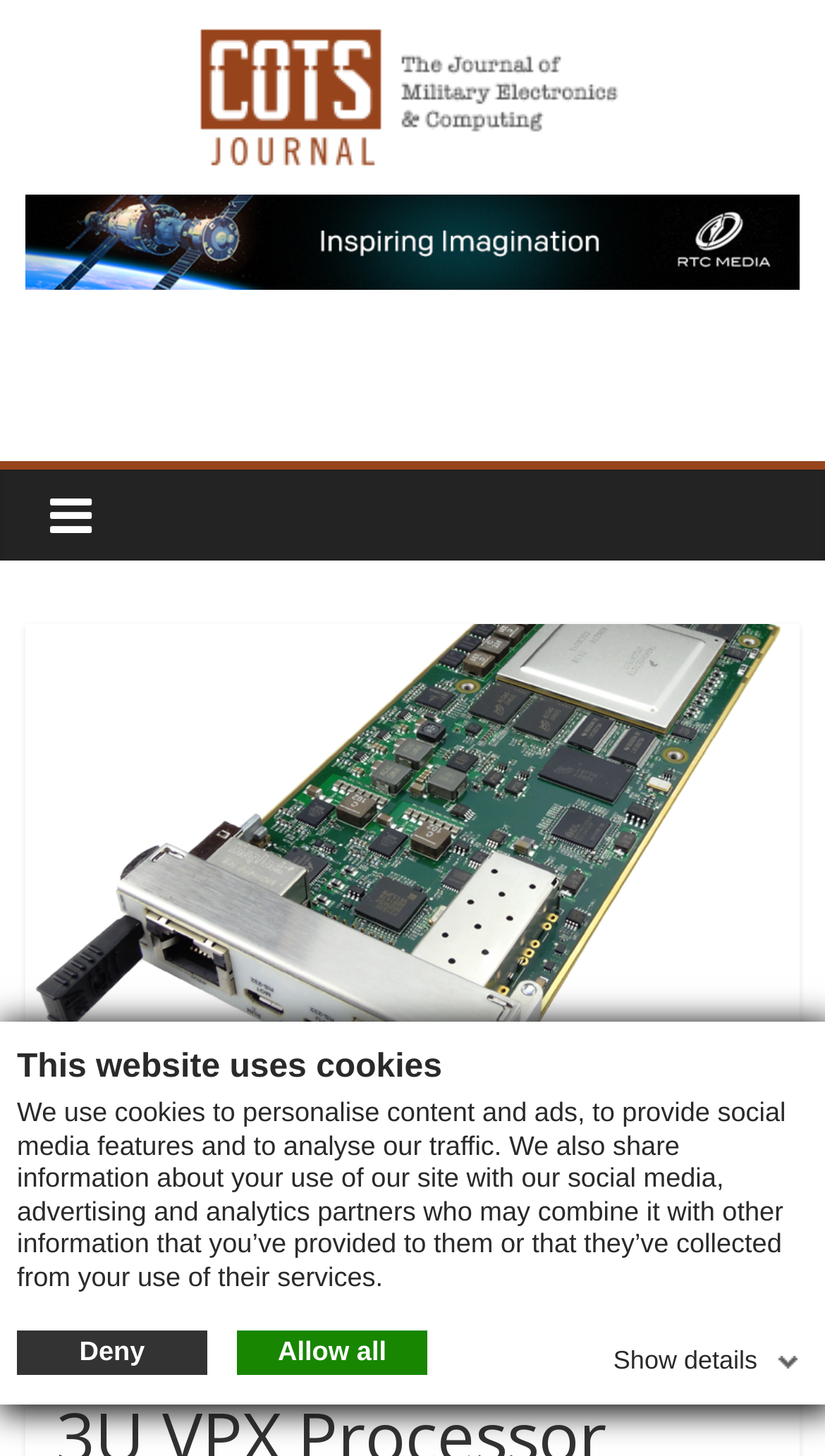Locate the bounding box for the described UI element: "credits". Ensure the coordinates are four float numbers between 0 and 1, formatted as [left, top, right, bottom].

None